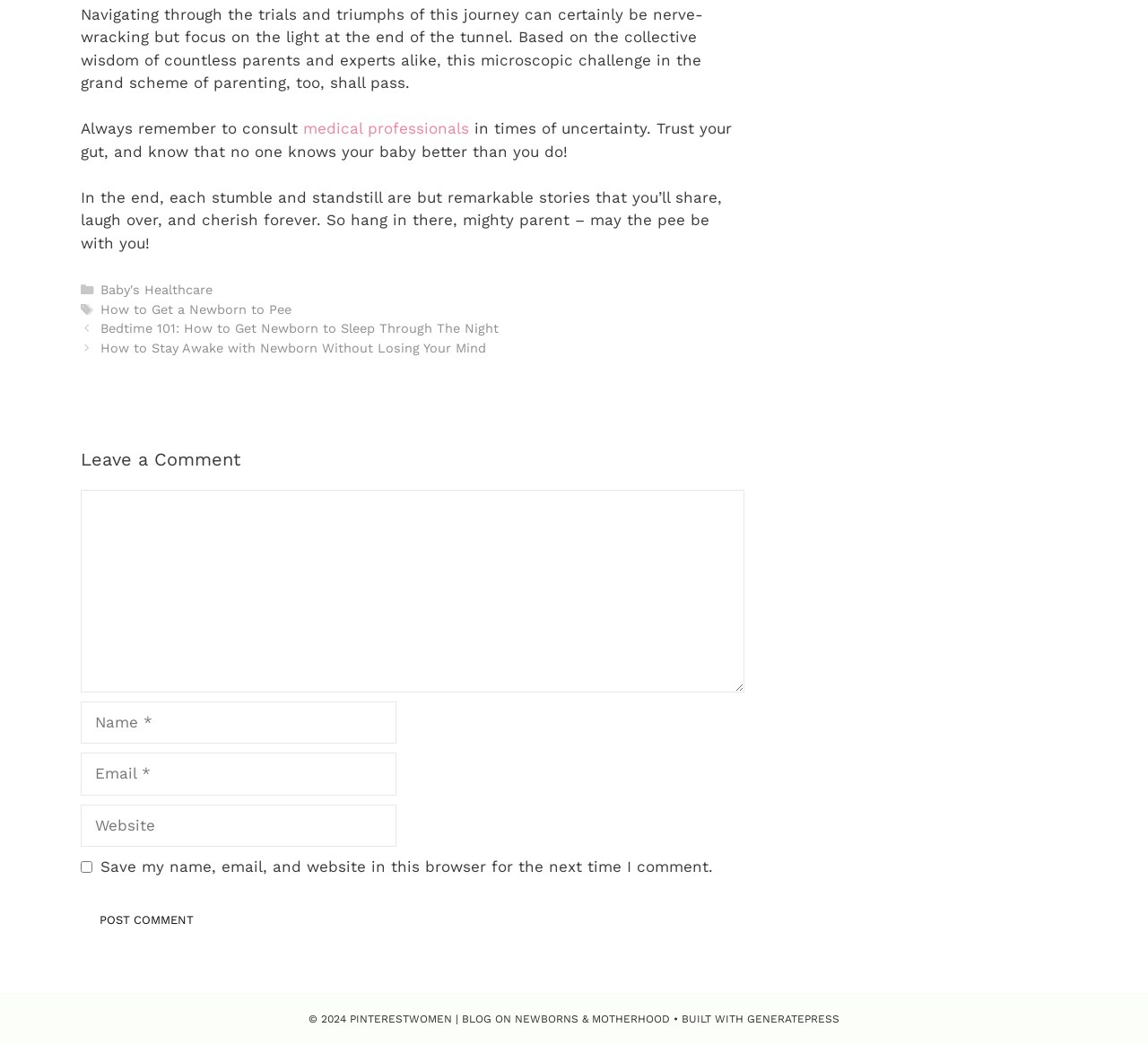Please reply to the following question with a single word or a short phrase:
How many textboxes are there in the comment section?

4